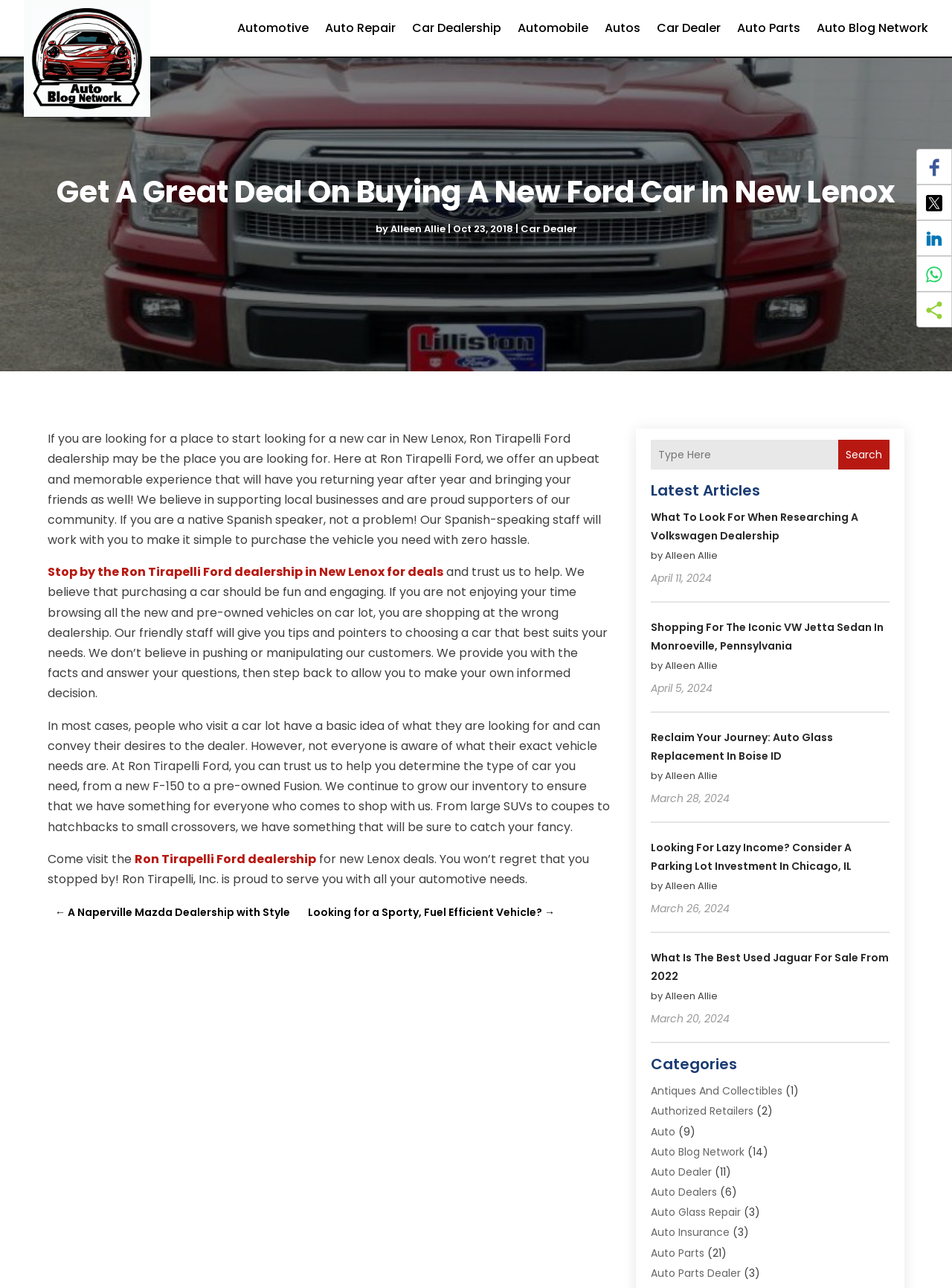What is the type of vehicle mentioned in the text?
Using the image provided, answer with just one word or phrase.

F-150